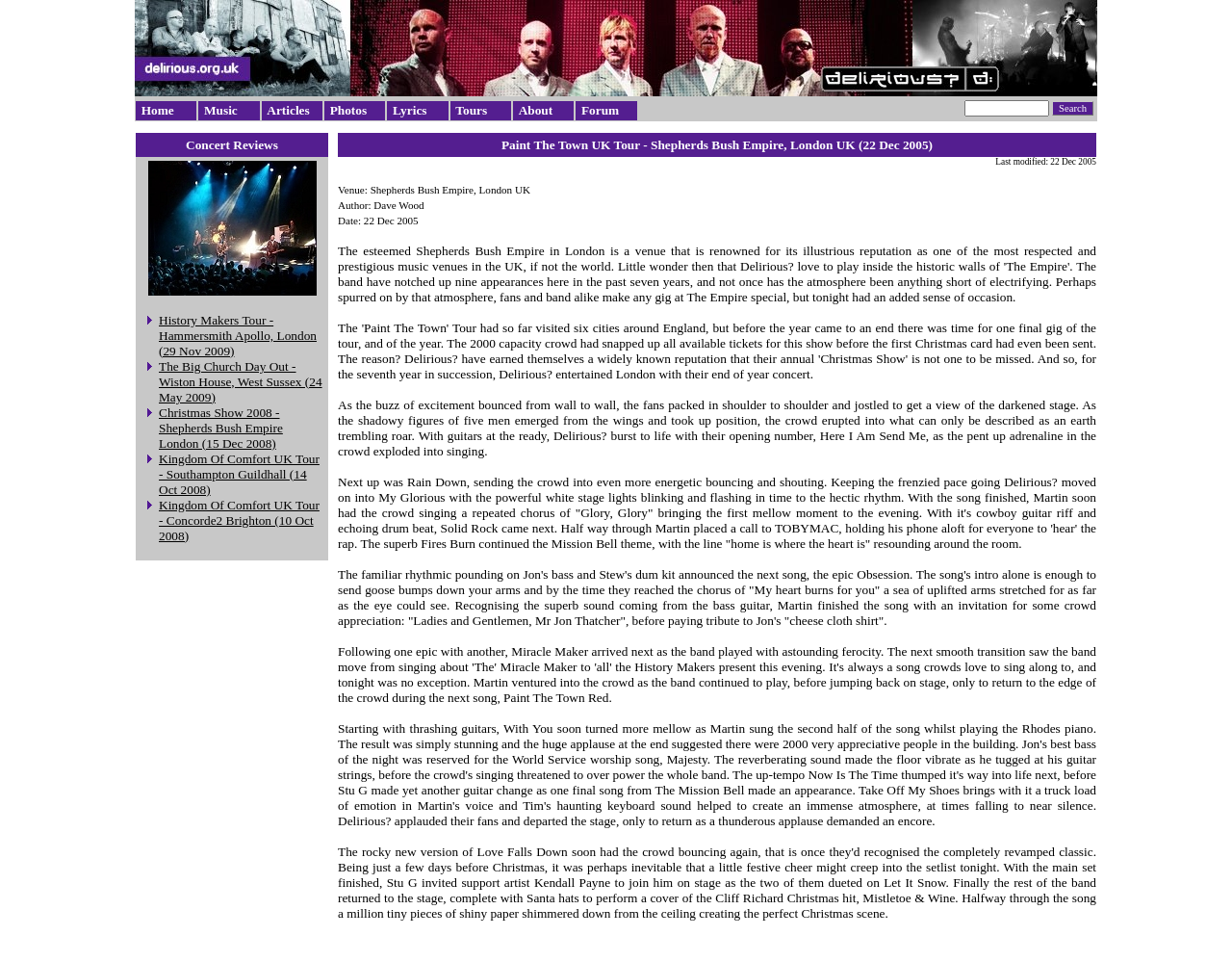Look at the image and answer the question in detail:
Who is the author of the concert review?

I found the answer by looking at the StaticText element with the text 'Author: Dave Wood' which is located at [0.274, 0.208, 0.344, 0.22]. This text indicates that the author of the concert review is Dave Wood.